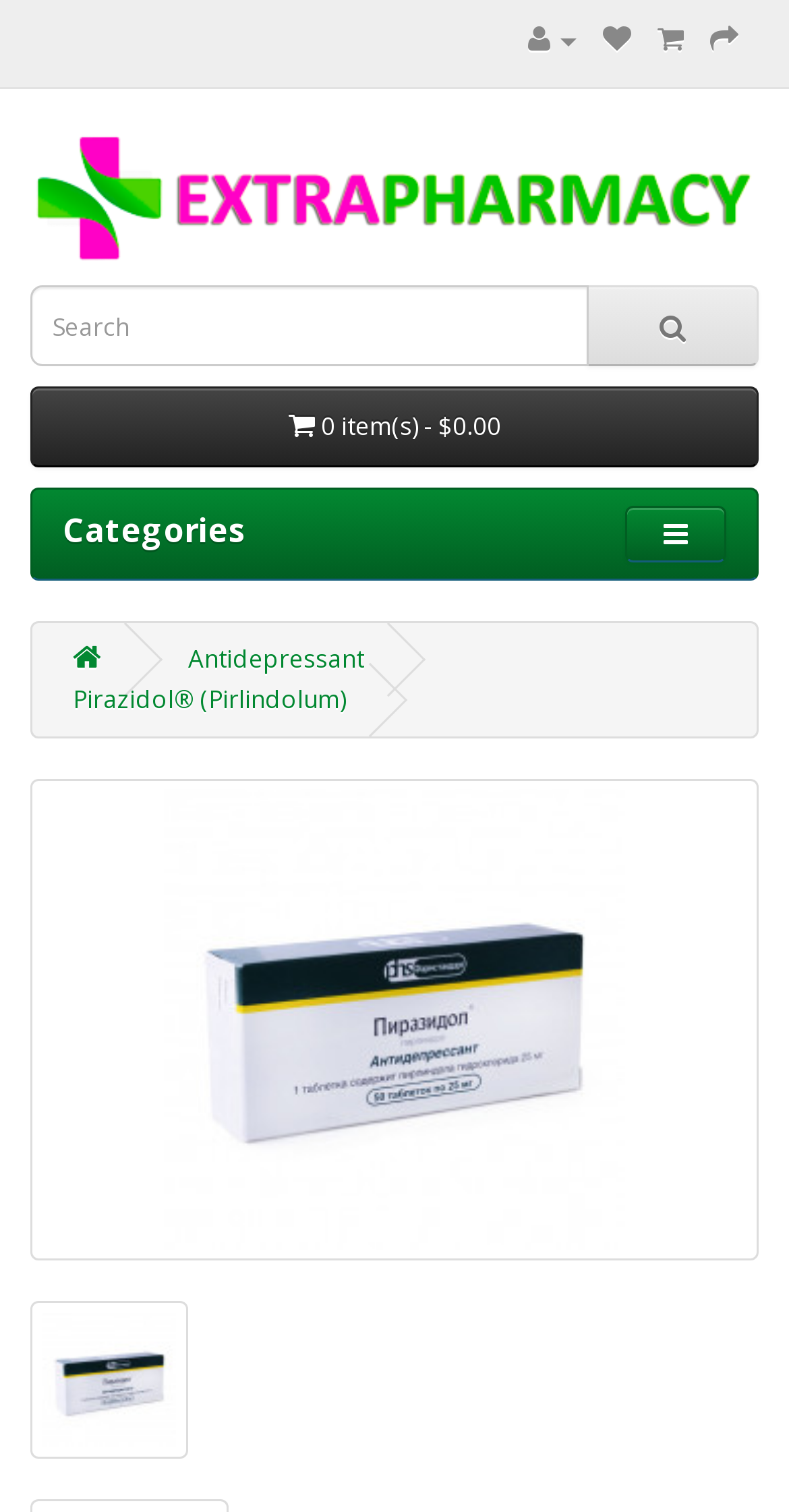Is there an image of a product on the webpage?
Make sure to answer the question with a detailed and comprehensive explanation.

I can see an image with the label 'Pirazidol® (Pirlindolum)' which is likely an image of a product.